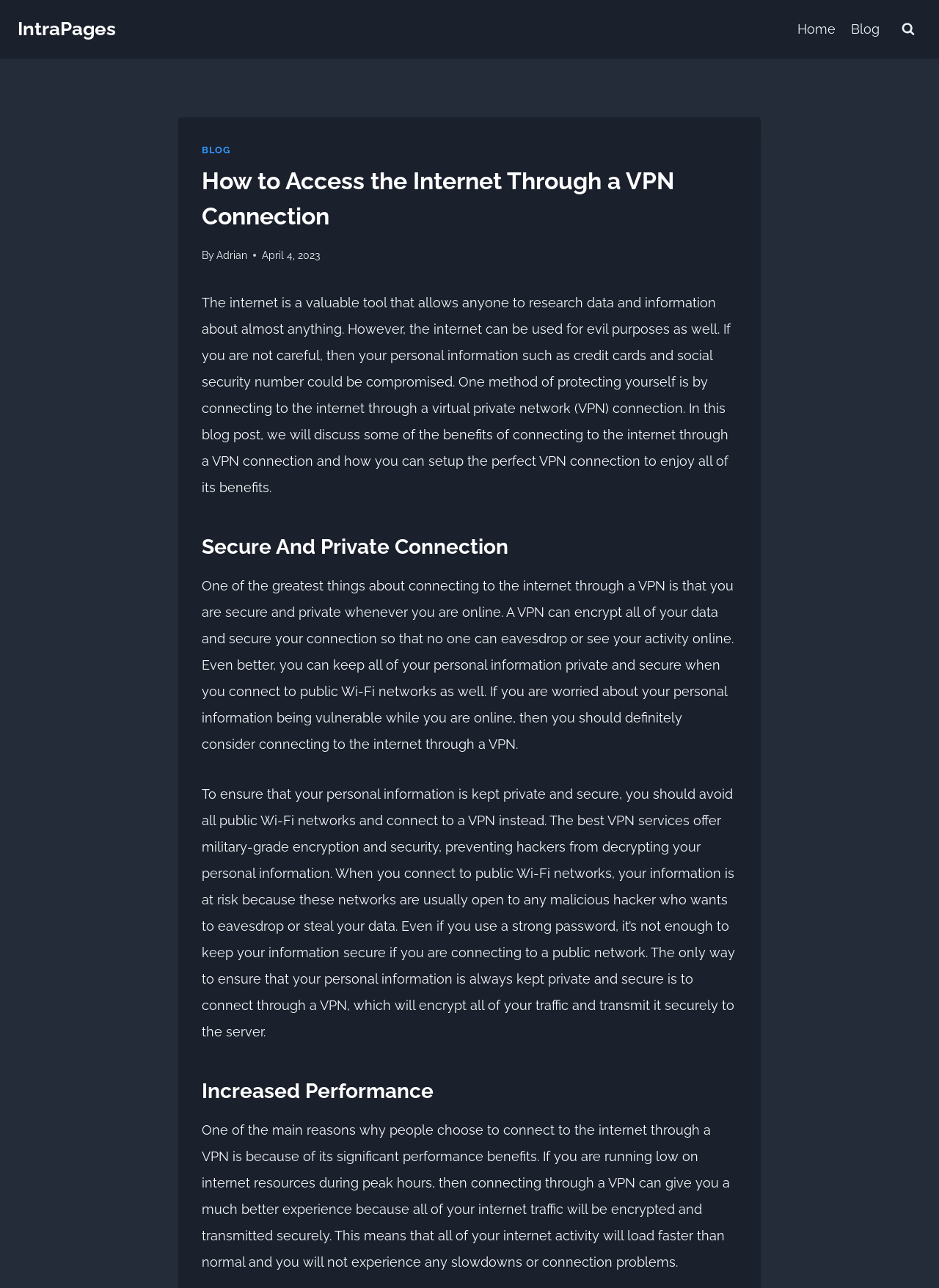Summarize the webpage comprehensively, mentioning all visible components.

The webpage is about accessing the internet through a VPN connection. At the top left, there is a link to "IntraPages". On the top right, there is a navigation menu with two links: "Home" and "Blog". Next to the navigation menu, there is a button to "View Search Form". 

Below the navigation menu, there is a header section with a link to "BLOG" and a heading that reads "How to Access the Internet Through a VPN Connection". The author's name, "Adrian", is mentioned, along with the date "April 4, 2023". 

The main content of the webpage is divided into three sections. The first section explains the importance of protecting personal information when accessing the internet, and how a VPN connection can help with that. The second section, titled "Secure And Private Connection", discusses the benefits of using a VPN to encrypt data and keep personal information private. The third section, titled "Increased Performance", explains how using a VPN can improve internet performance by encrypting and securely transmitting internet traffic.